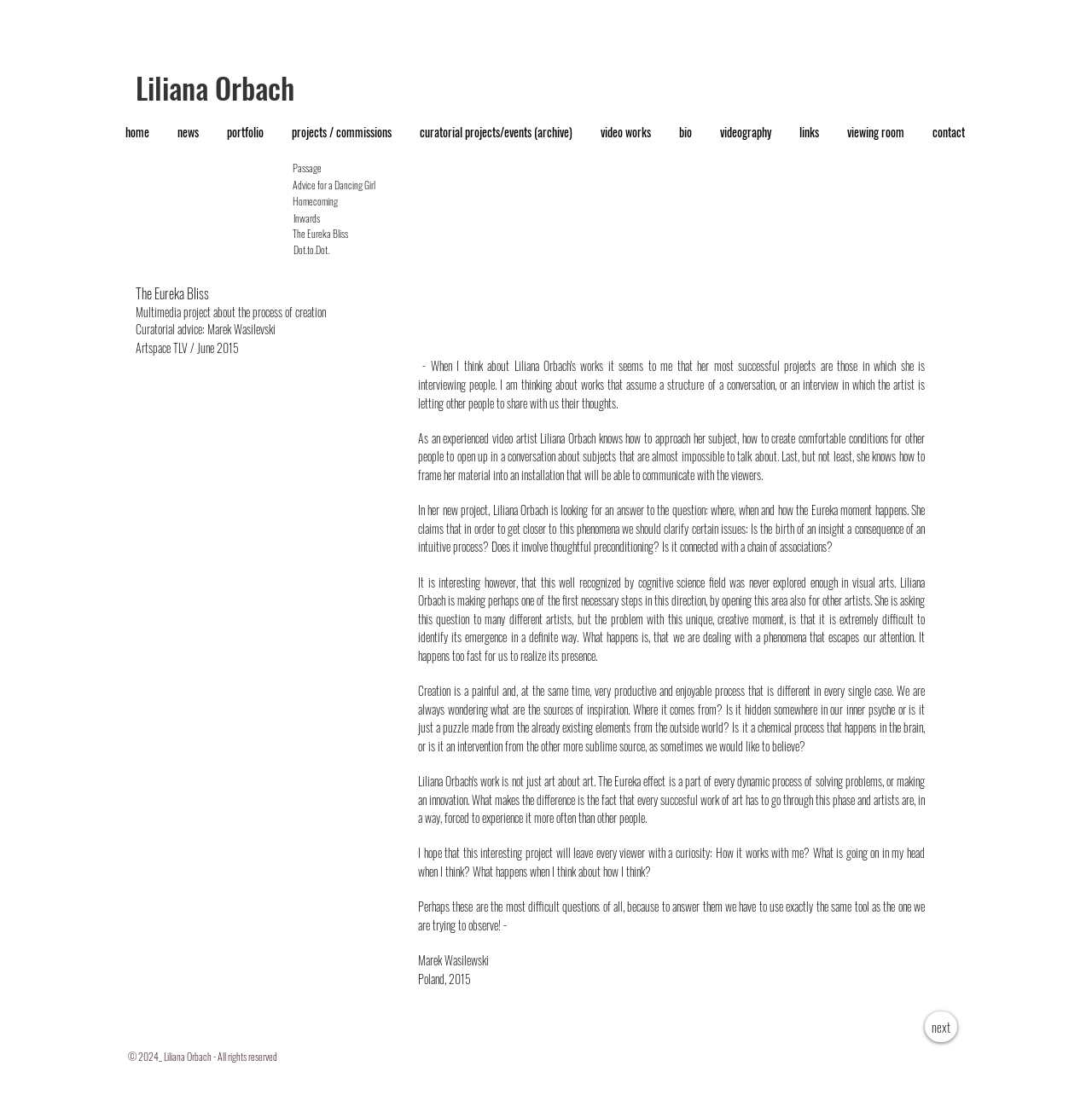What is the location of the Artspace TLV?
Respond to the question with a well-detailed and thorough answer.

The location of the Artspace TLV can be inferred from the text 'Artspace TLV / June 2015' within the main section of the page, which suggests that the Artspace TLV is located in Poland, as indicated by the mention of 'Poland, 2015' later on the page.